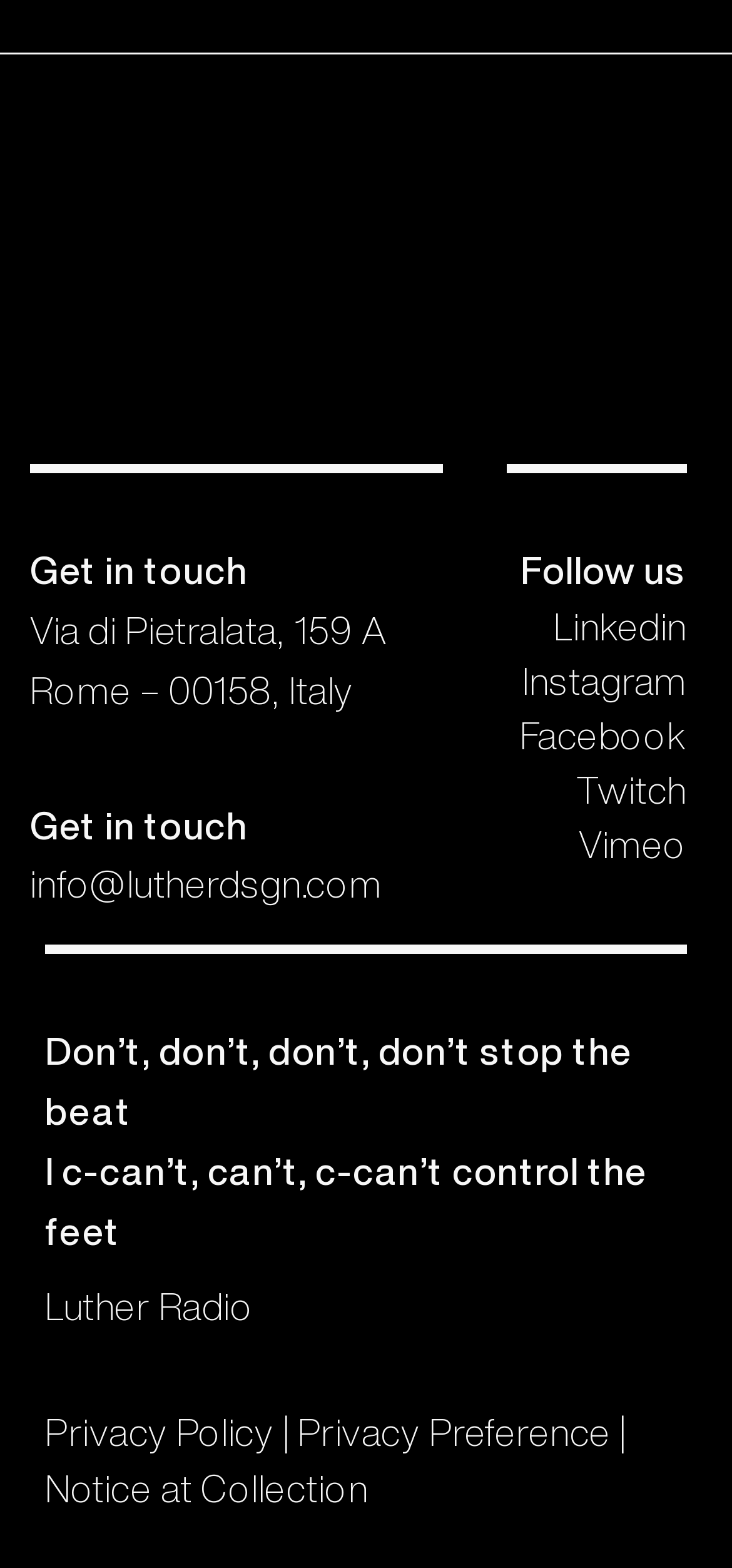Determine the bounding box coordinates of the clickable element to achieve the following action: 'Get in touch via email'. Provide the coordinates as four float values between 0 and 1, formatted as [left, top, right, bottom].

[0.041, 0.551, 0.522, 0.576]